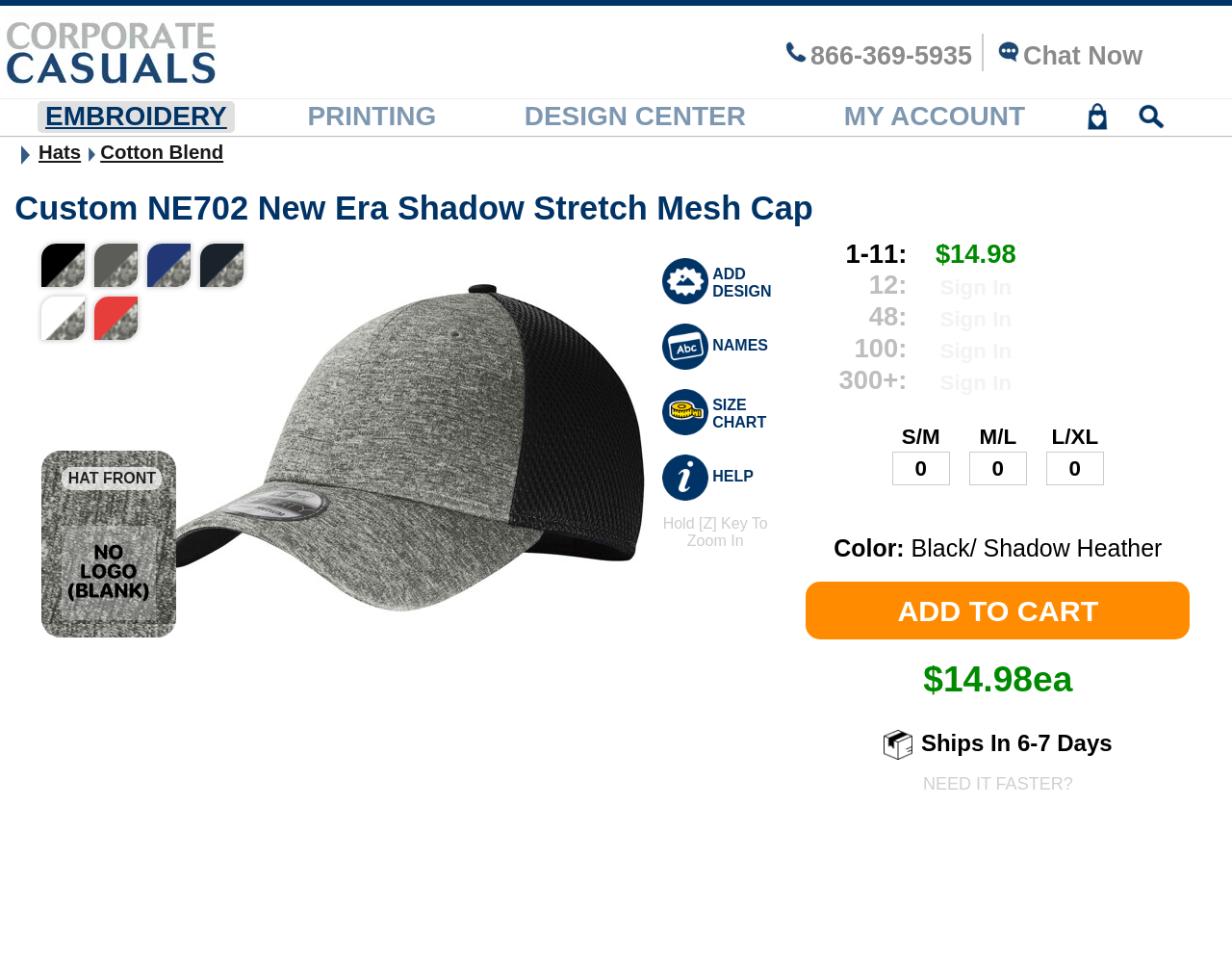Please respond in a single word or phrase: 
What is the company's contact information?

866-369-5935